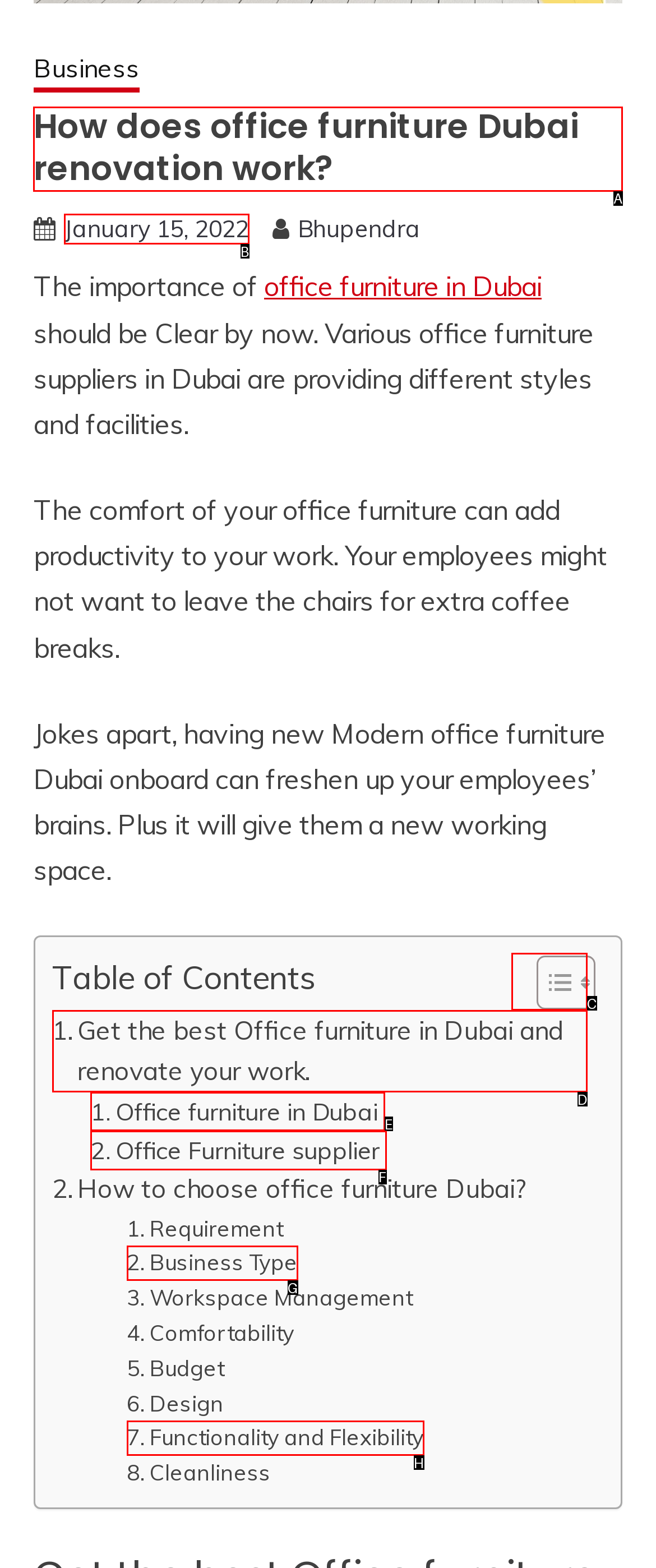Identify the HTML element to select in order to accomplish the following task: check prayer requests
Reply with the letter of the chosen option from the given choices directly.

None